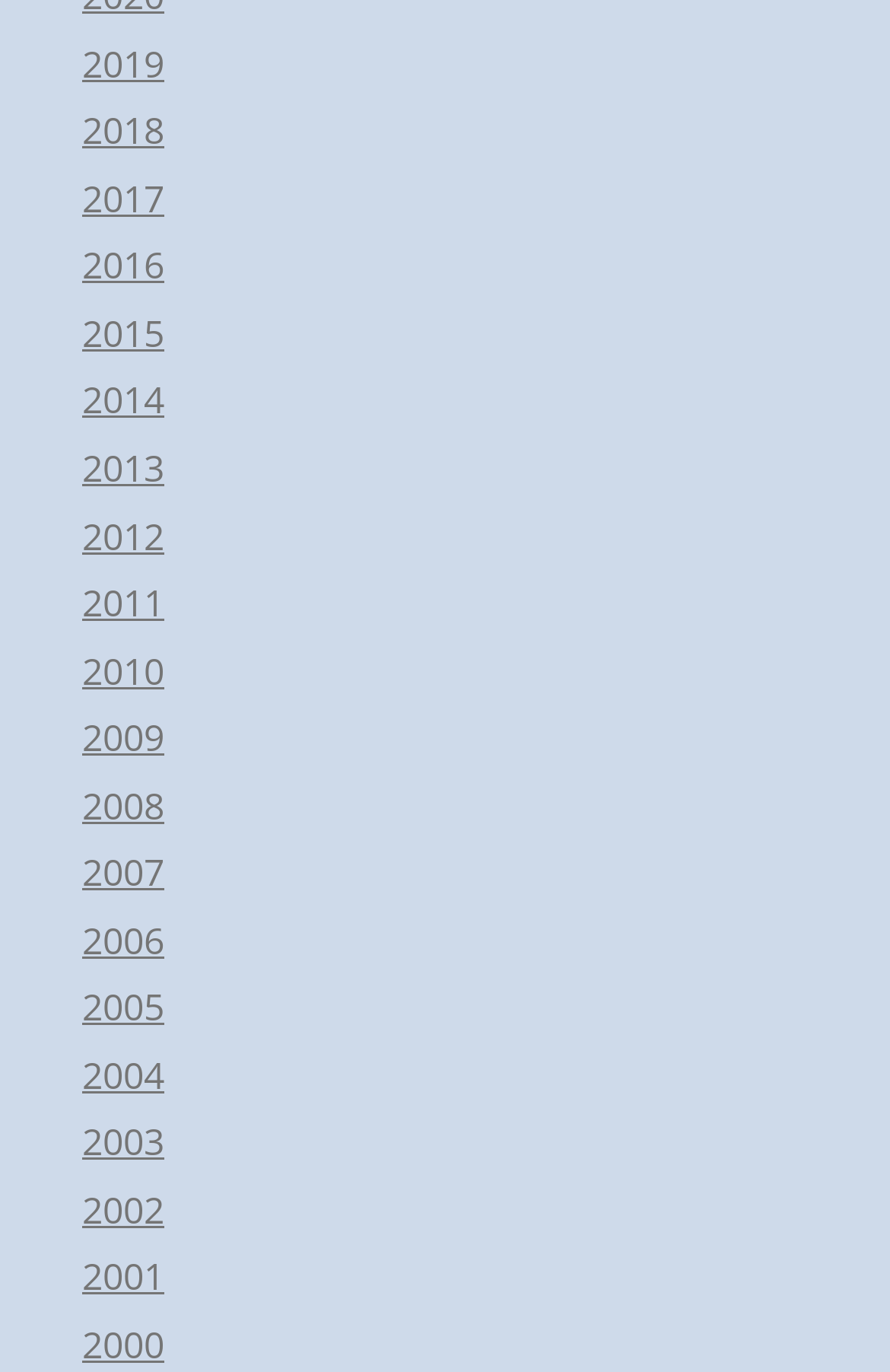Using the element description provided, determine the bounding box coordinates in the format (top-left x, top-left y, bottom-right x, bottom-right y). Ensure that all values are floating point numbers between 0 and 1. Element description: 2009

[0.092, 0.519, 0.185, 0.556]